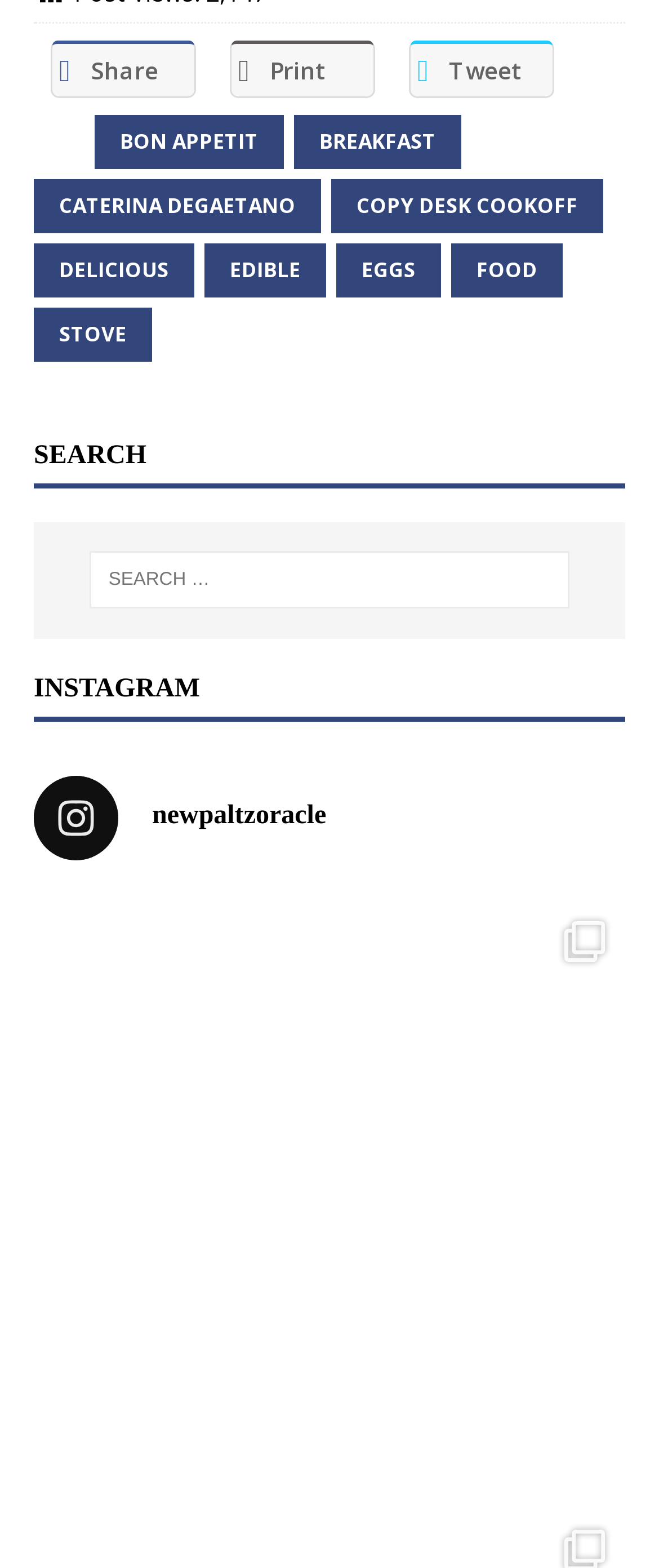What is the name of the website mentioned in the call to action?
Refer to the screenshot and respond with a concise word or phrase.

oracle.newpaltz.edu